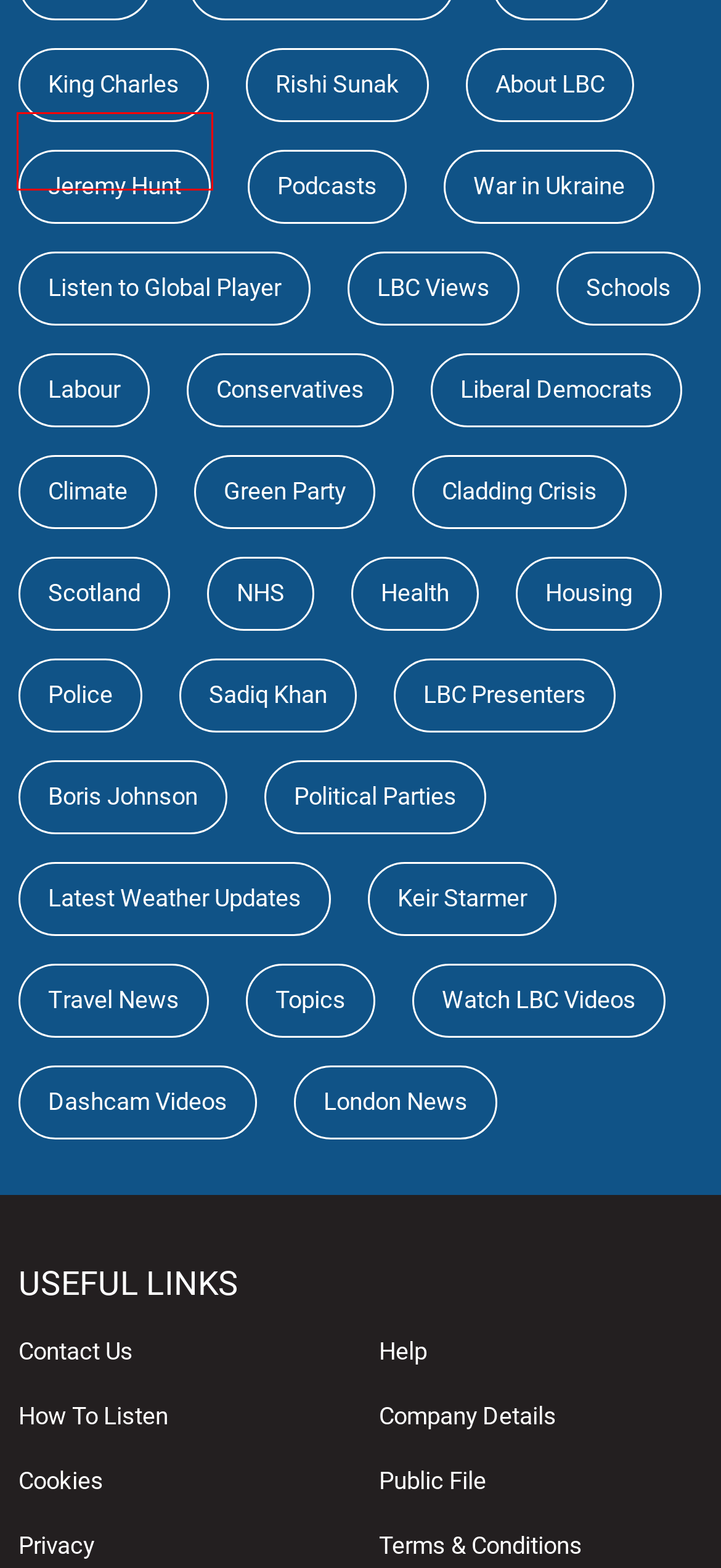Given a webpage screenshot with a UI element marked by a red bounding box, choose the description that best corresponds to the new webpage that will appear after clicking the element. The candidates are:
A. Cookie & Browser Settings for using Global.com | Global
B. Global Player | Radio, Podcasts, Playlists and Videos
C. Jeremy Hunt - Latest News, Policies, Photos | LBC
D. Latest War in Ukraine News - updates, reaction and debate | LBC
E. Latest Health News | LBC
F. Listen to Podcasts | LBC
G. King Charles - Latest News, Photos and Royal Family Updates | LBC
H. Latest Climate Change News | LBC

C